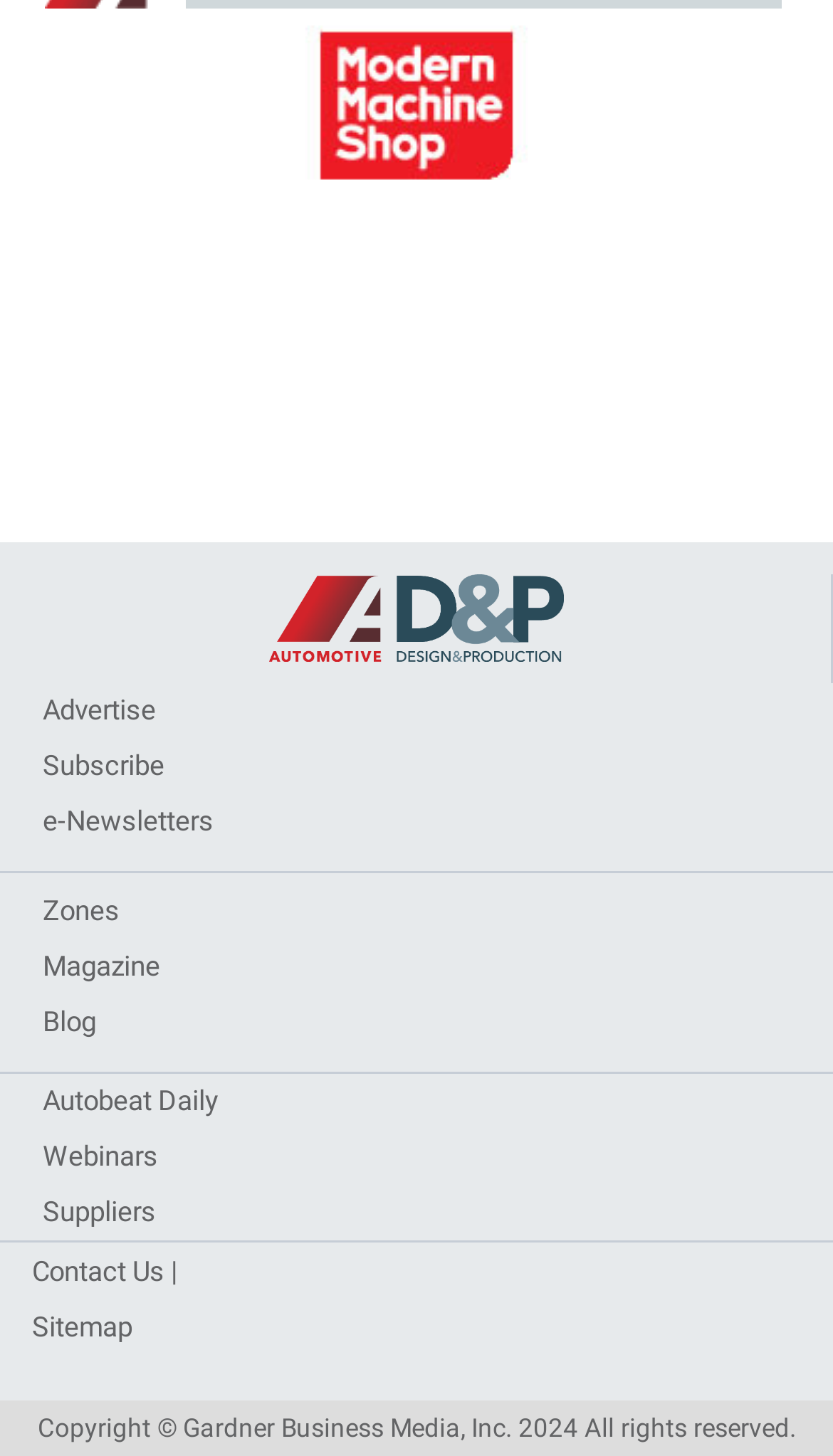Observe the image and answer the following question in detail: How many links are in the footer section?

The footer section of the webpage contains five links, including Contact Us, an empty link, Sitemap, and the copyright information link.